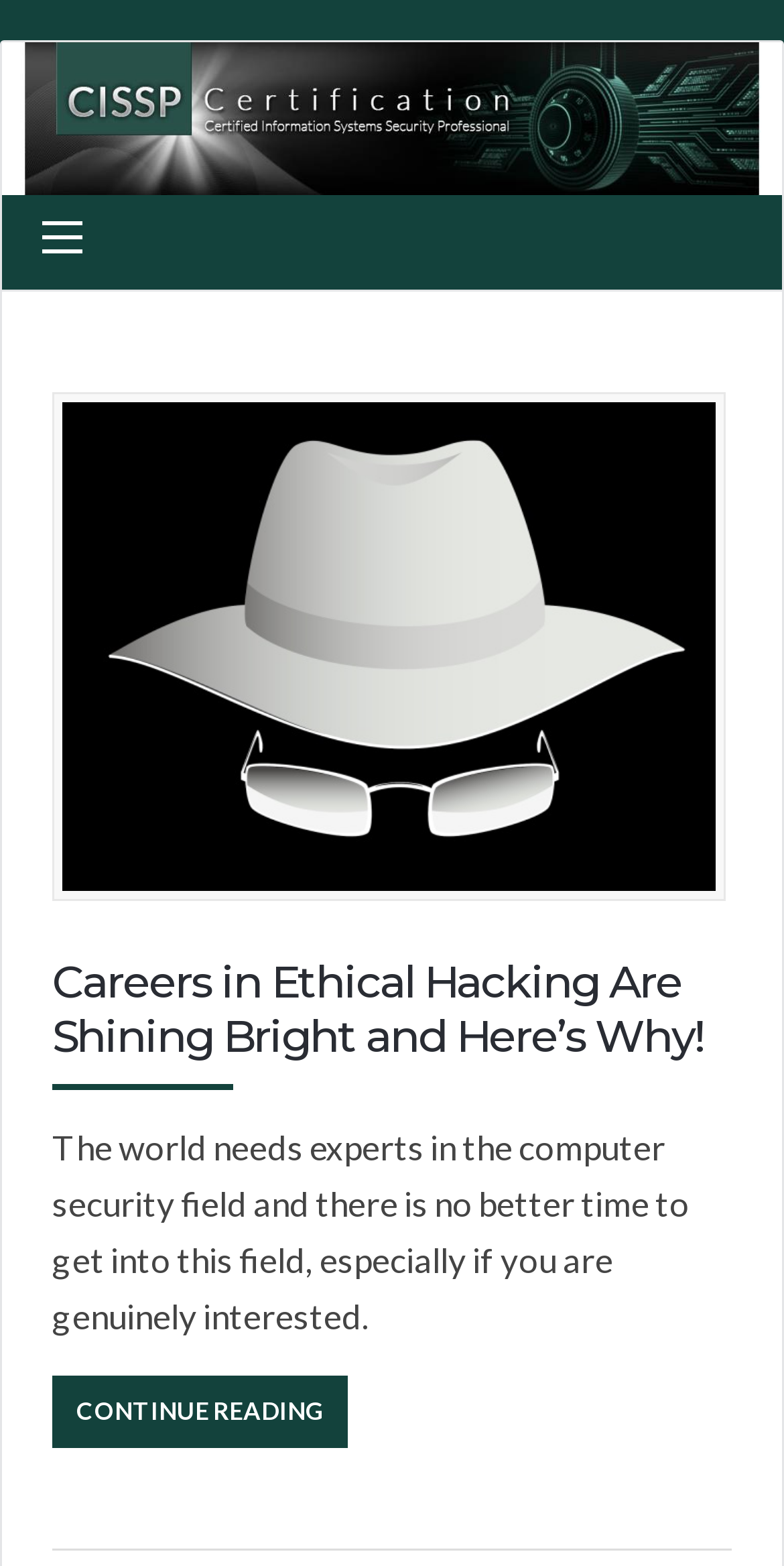Answer briefly with one word or phrase:
What is the main topic of this webpage?

CISSP Certification